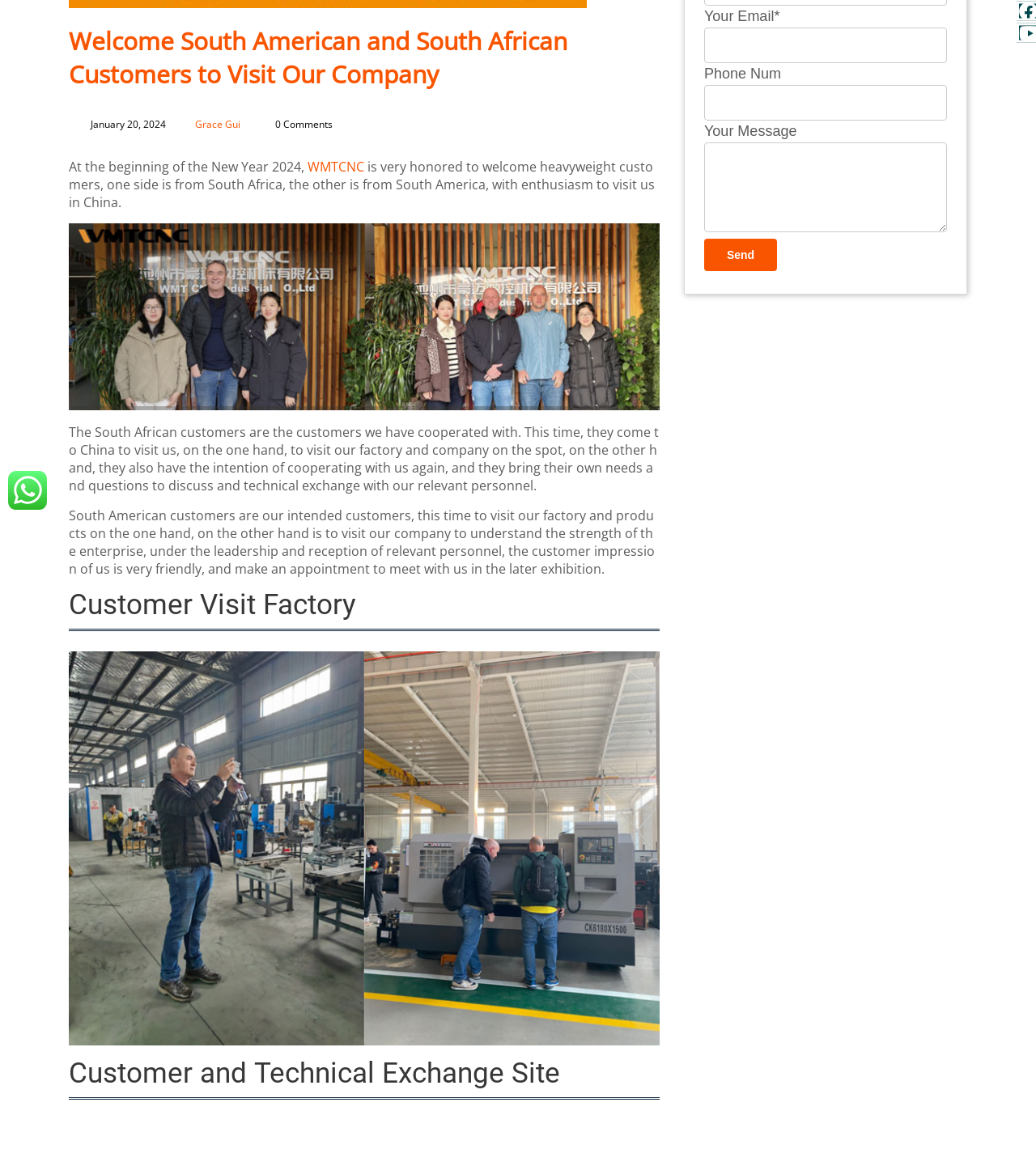Using the description: "alt="WhatsApp chat"", determine the UI element's bounding box coordinates. Ensure the coordinates are in the format of four float numbers between 0 and 1, i.e., [left, top, right, bottom].

[0.008, 0.414, 0.045, 0.426]